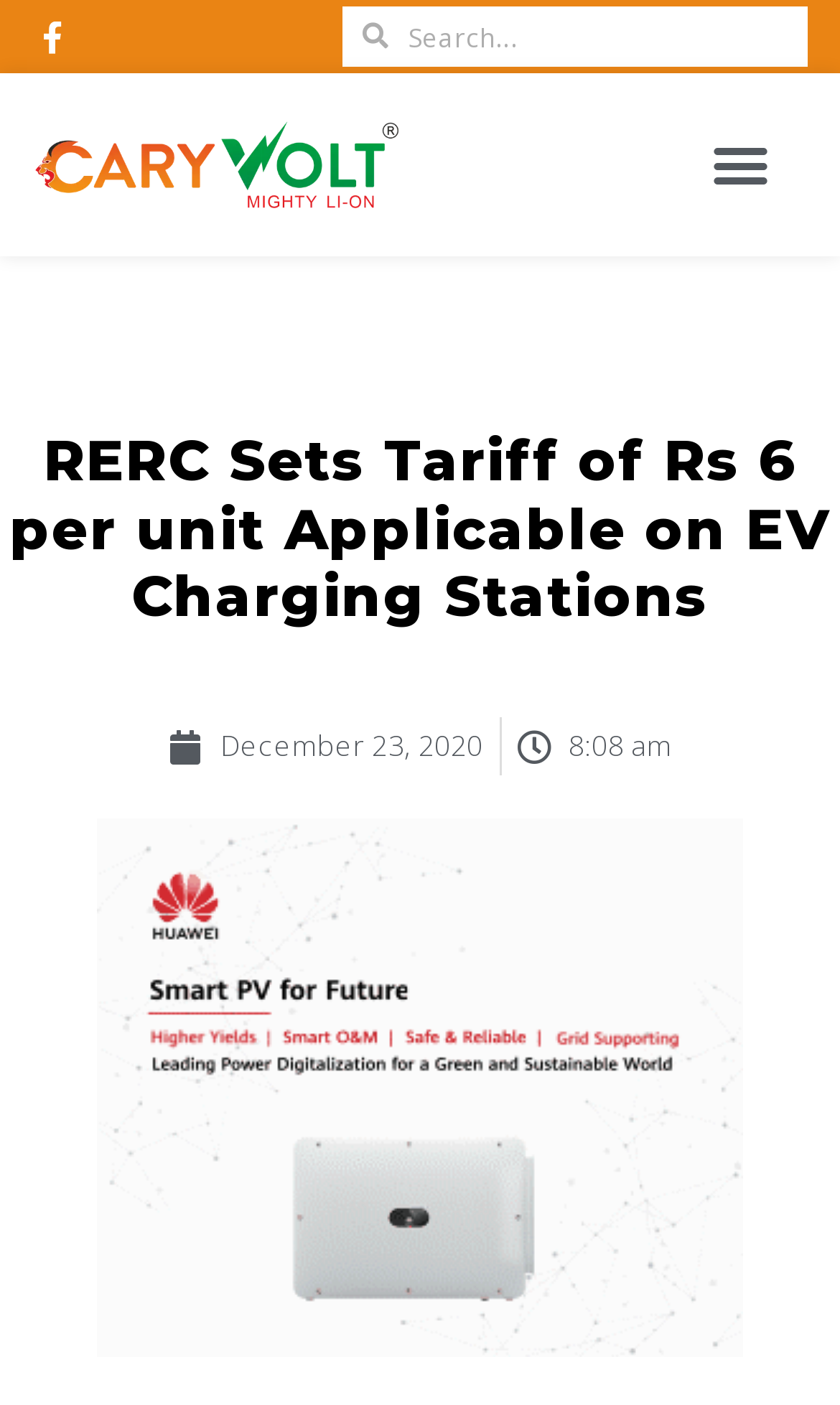Using the description: "January 2024", determine the UI element's bounding box coordinates. Ensure the coordinates are in the format of four float numbers between 0 and 1, i.e., [left, top, right, bottom].

None